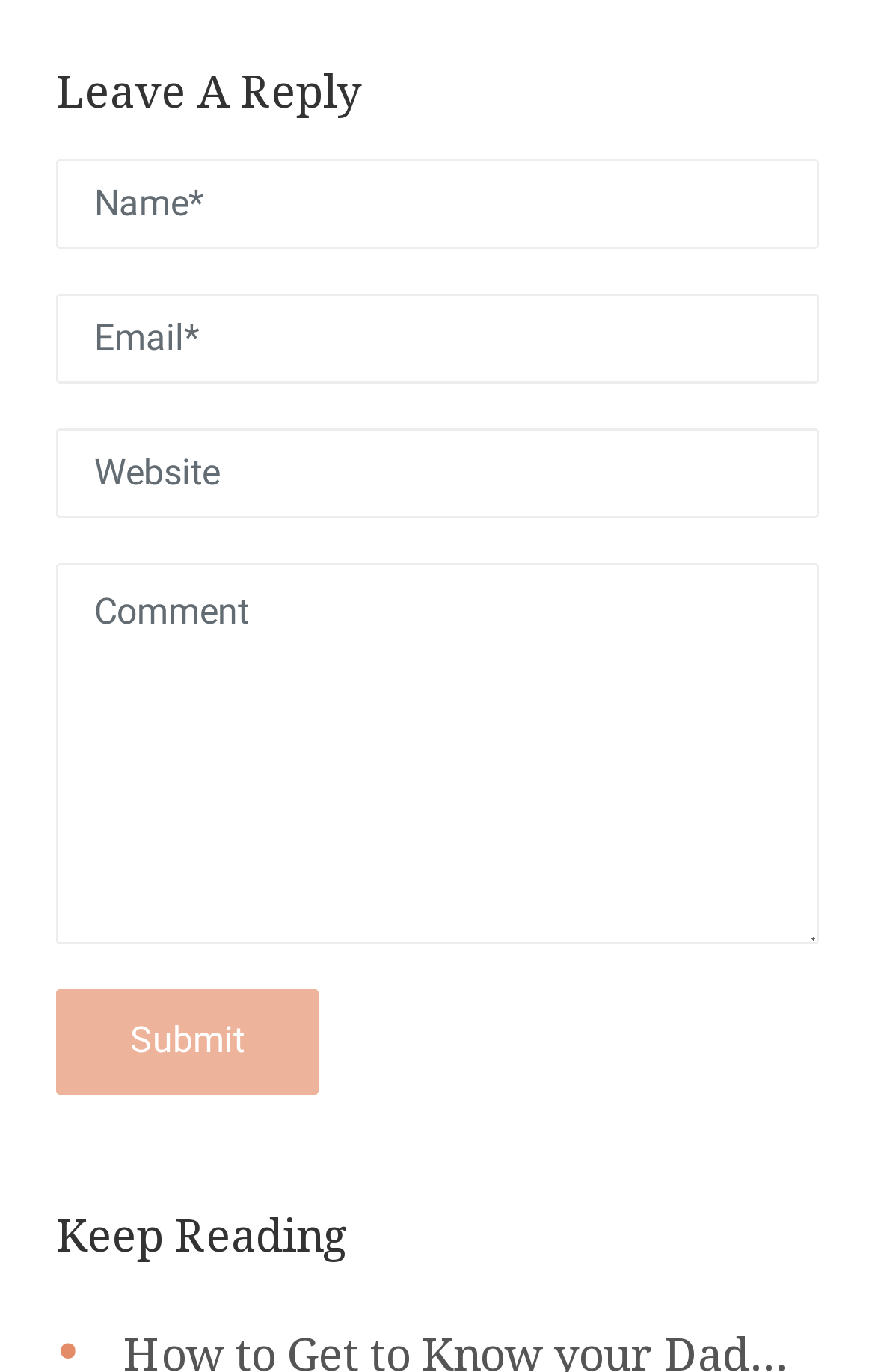Bounding box coordinates are specified in the format (top-left x, top-left y, bottom-right x, bottom-right y). All values are floating point numbers bounded between 0 and 1. Please provide the bounding box coordinate of the region this sentence describes: name="email" placeholder="Email*"

[0.064, 0.213, 0.936, 0.279]